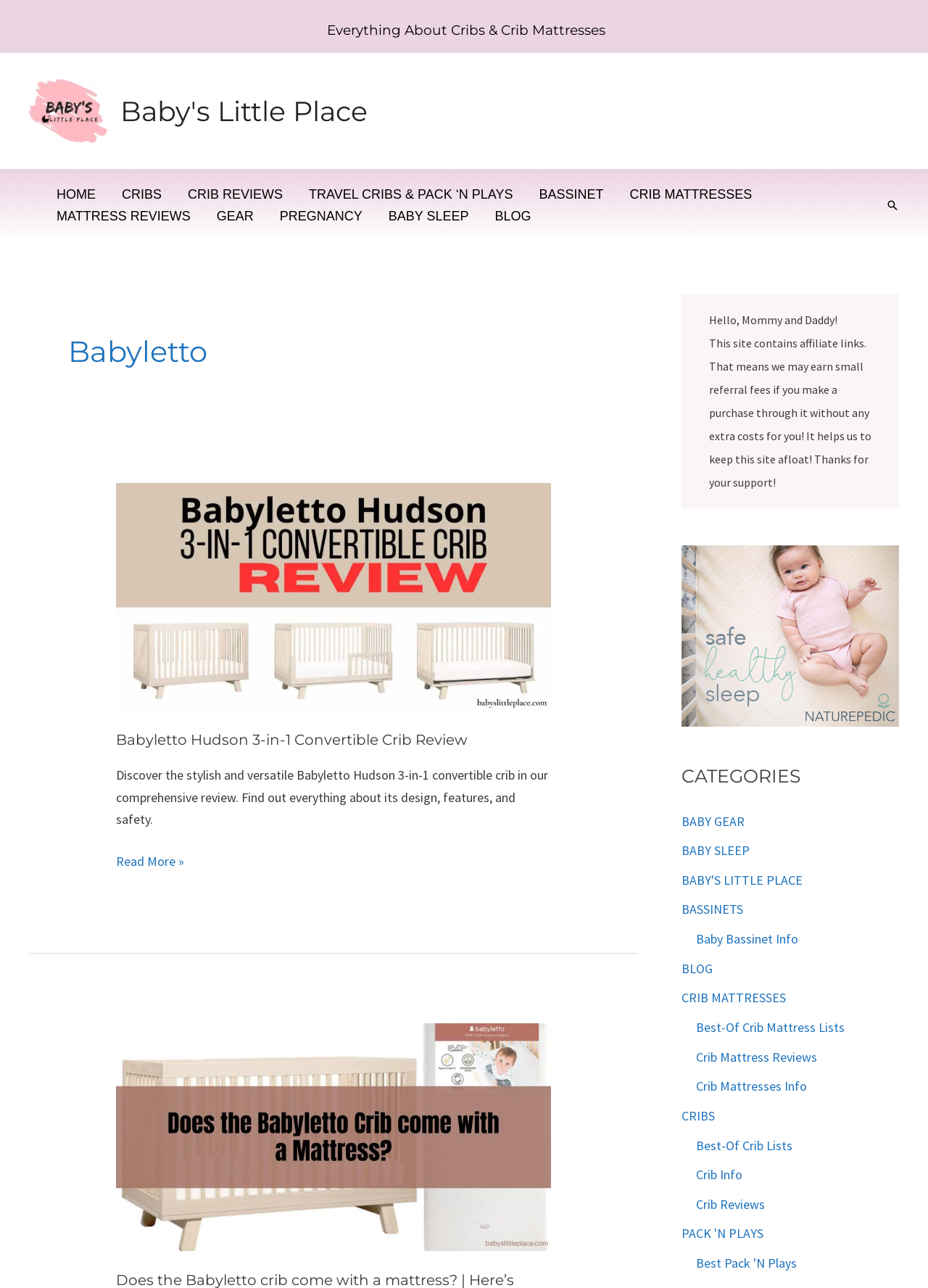Bounding box coordinates should be in the format (top-left x, top-left y, bottom-right x, bottom-right y) and all values should be floating point numbers between 0 and 1. Determine the bounding box coordinate for the UI element described as: Best Pack 'N Plays

[0.75, 0.974, 0.859, 0.987]